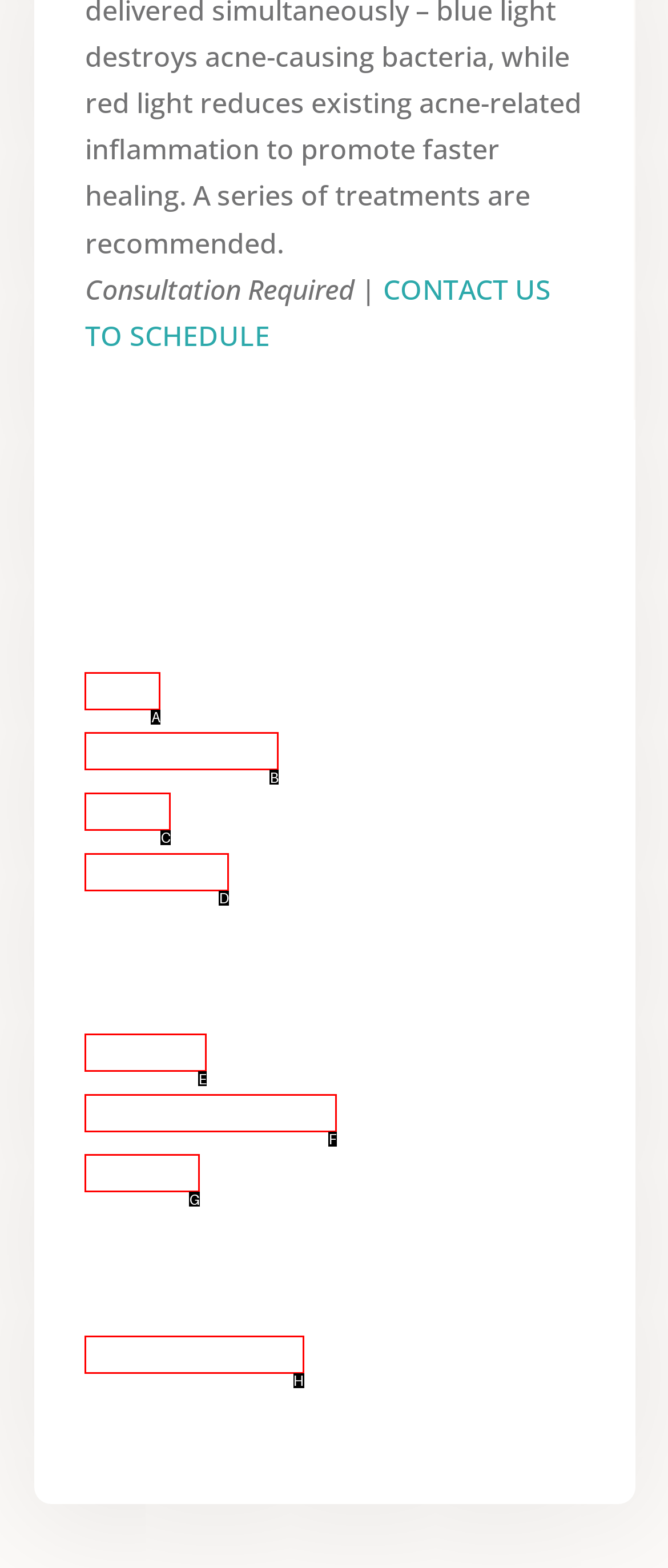Which lettered option should I select to achieve the task: Check out Waxing & Tinting services according to the highlighted elements in the screenshot?

H